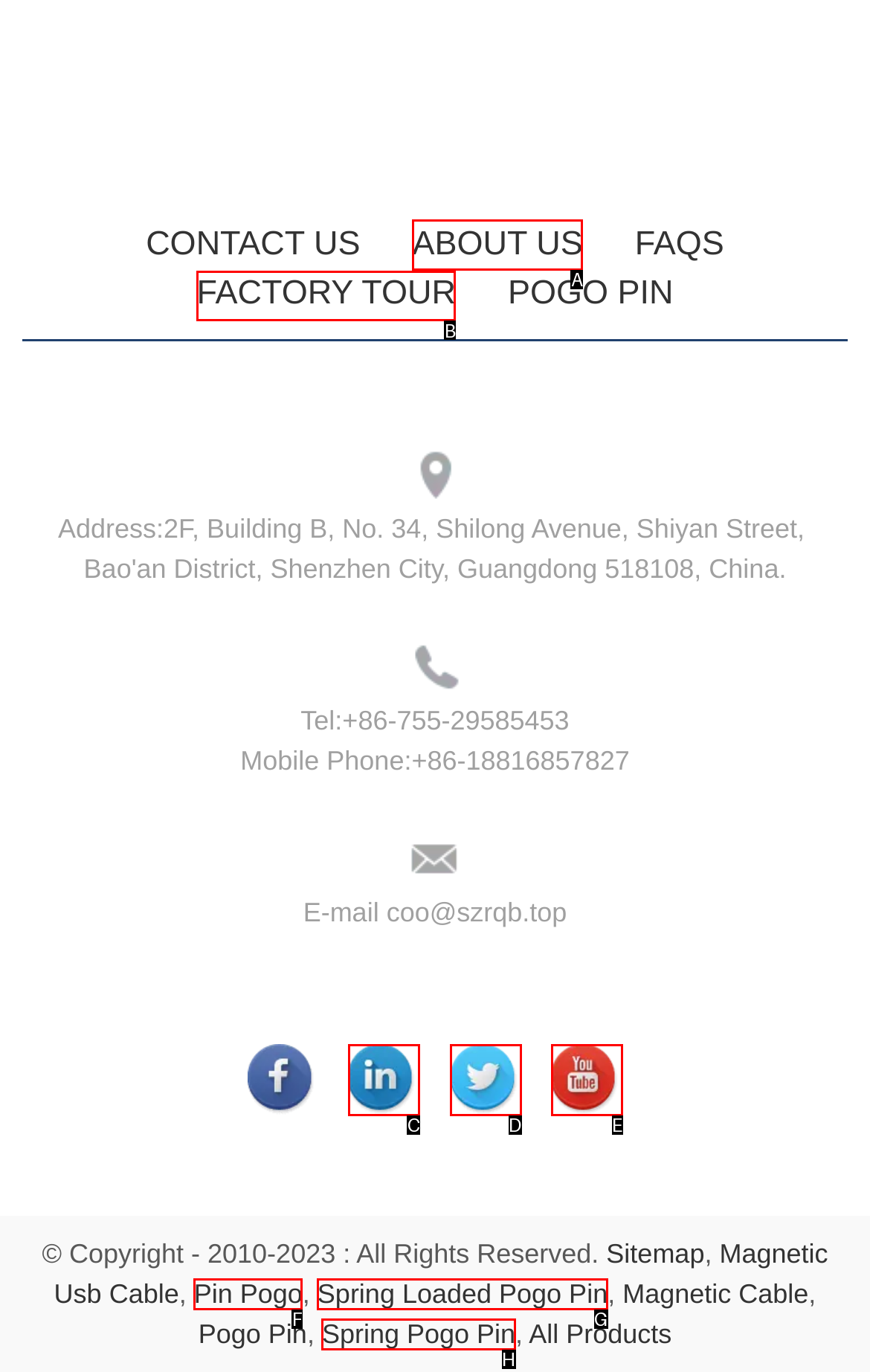Identify the letter of the option that best matches the following description: Spring Loaded Pogo Pin. Respond with the letter directly.

G